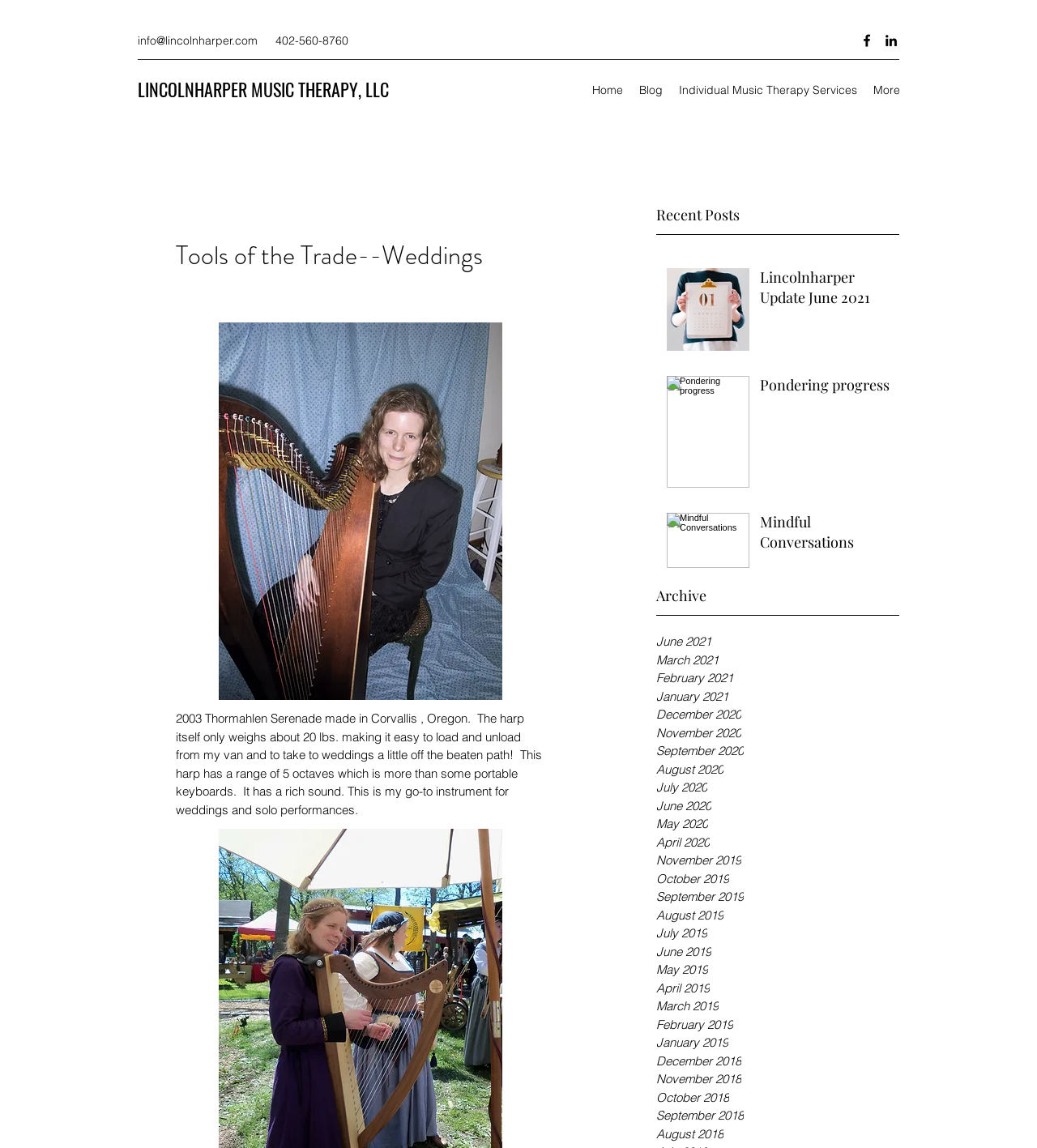Bounding box coordinates are specified in the format (top-left x, top-left y, bottom-right x, bottom-right y). All values are floating point numbers bounded between 0 and 1. Please provide the bounding box coordinate of the region this sentence describes: Individual Music Therapy Services

[0.647, 0.068, 0.834, 0.089]